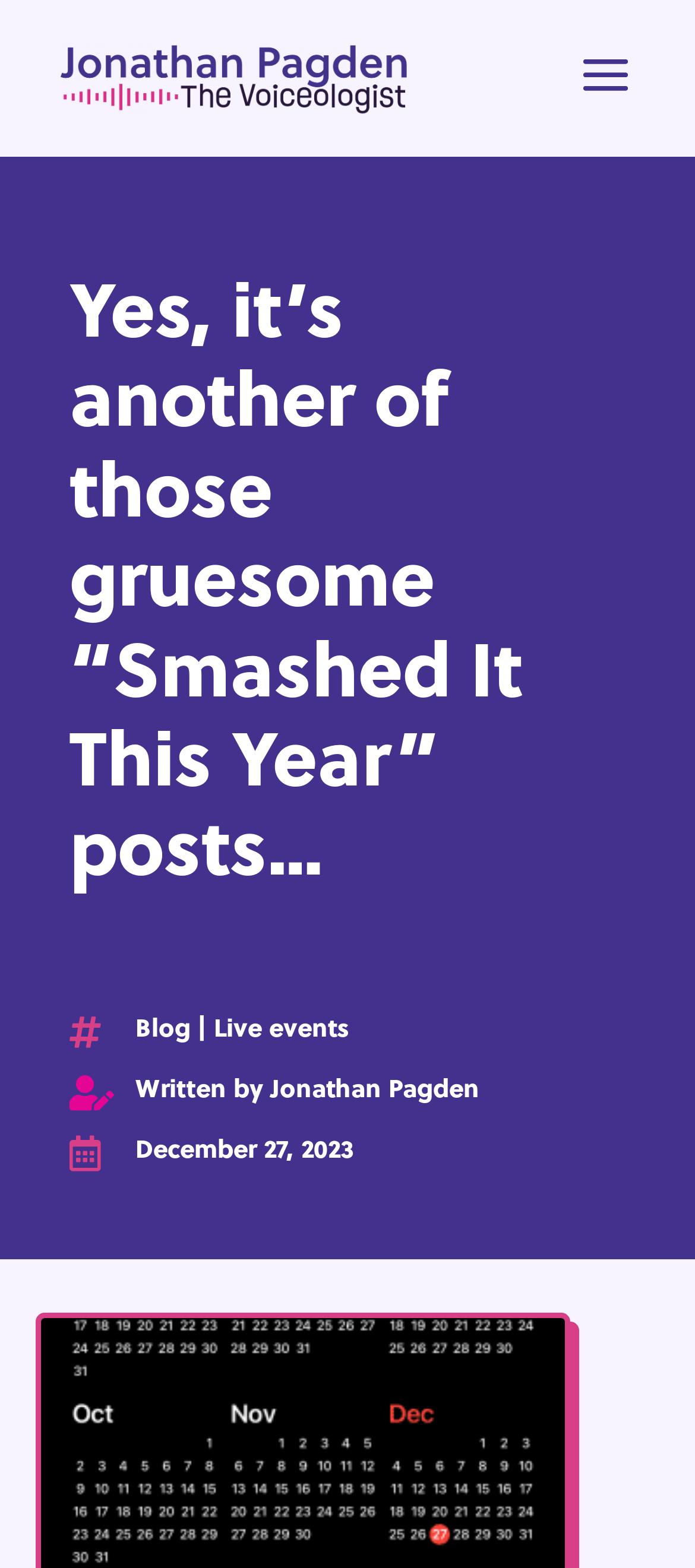Generate a comprehensive description of the contents of the webpage.

The webpage appears to be a blog post titled "Yes, it’s another of those gruesome “Smashed It This Year” posts…" by Jonathan Pagden. At the top left, there is a link to the author's name, accompanied by a small image of Jonathan Pagden. 

Below the title, there are three horizontal sections, each containing a heading and an icon. The first section has a heading "Blog | Live events" with two links, "Blog" and "Live events", positioned side by side. The second section has a heading "Written by Jonathan Pagden", and the third section has a heading "December 27, 2023". Each of these sections has an icon to the left of the heading. 

The overall structure of the webpage is divided into clear sections, with headings and icons used to organize the content. The author's name and image are prominently displayed at the top, followed by the title of the blog post. The rest of the page is dedicated to the blog post's content, which is not explicitly described in the provided accessibility tree.